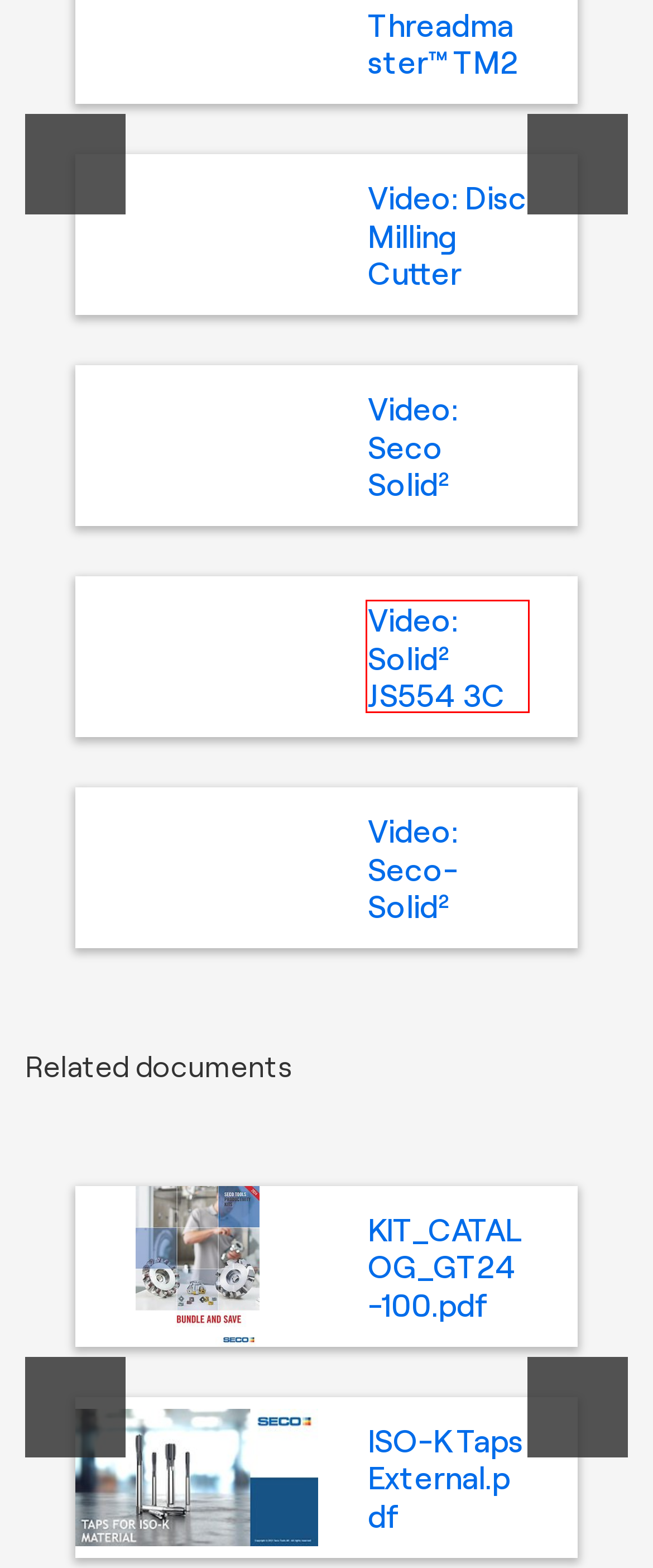Given a screenshot of a webpage with a red bounding box highlighting a UI element, determine which webpage description best matches the new webpage that appears after clicking the highlighted element. Here are the candidates:
A. Video: Seco-Solid² | Seco Tools
B. 贴近客户，成就双赢 | Seco Tools
C. Electronic Data Interchange (EDI) | Seco Tools
D. Seco Tools
E. Video: Disc Milling Cutter 335.19 | Seco Tools
F. Video: Solid² JS554 3C | Seco Tools
G. Video: Seco Solid² JS412 and JS509, designed for aluminum alloys | Seco Tools
H. Seco Assistant | Seco Tools

F